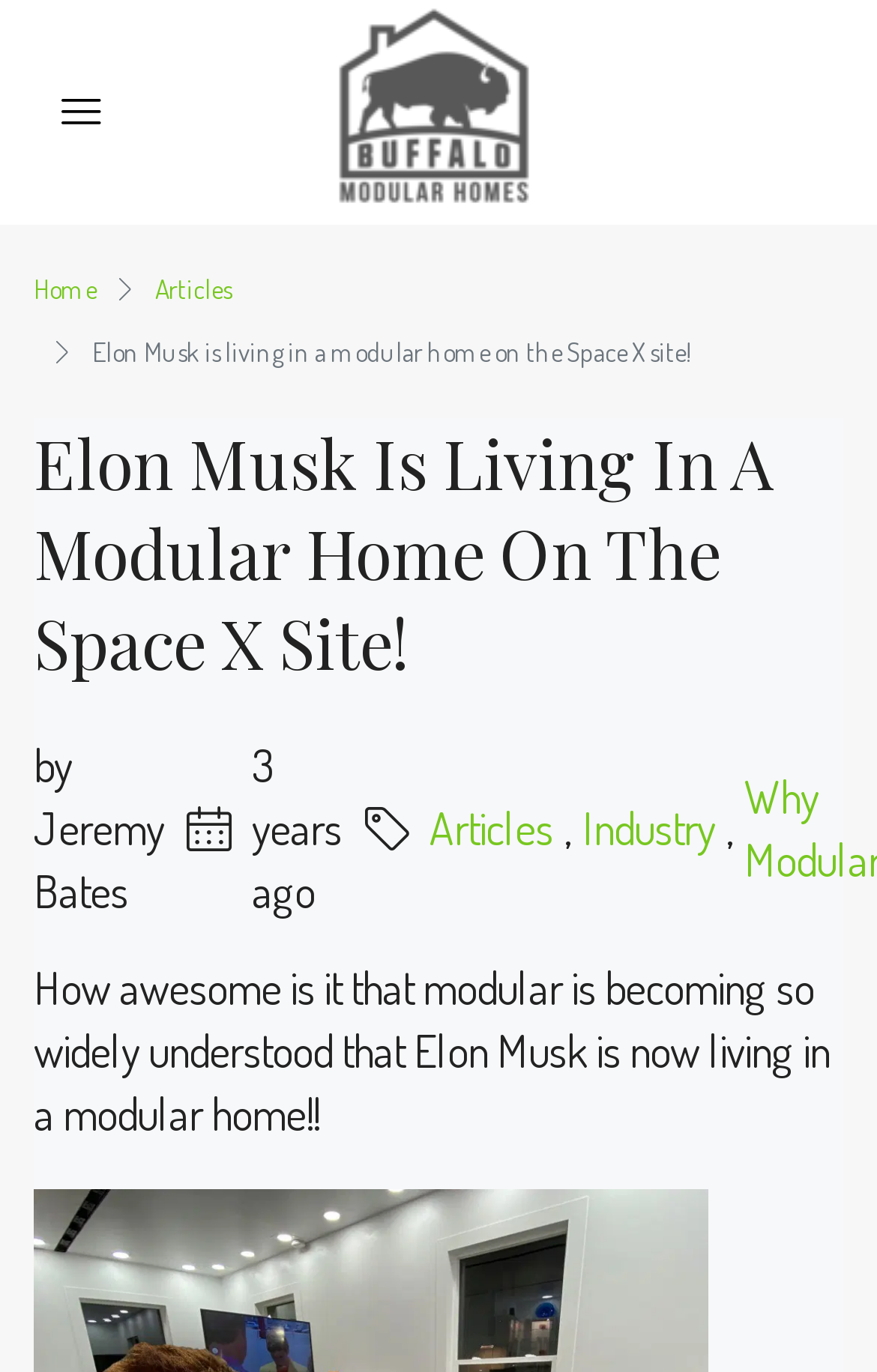Determine the bounding box coordinates for the UI element with the following description: "Articles". The coordinates should be four float numbers between 0 and 1, represented as [left, top, right, bottom].

[0.177, 0.188, 0.264, 0.234]